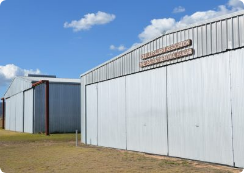Give a thorough and detailed caption for the image.

The image showcases a row of well-maintained hangars at the Watts Bridge Memorial Airfield, featuring a clear sky with scattered clouds above. The hangars, predominantly constructed from corrugated metal, reflect a functional design typical of rural airfields. The wooden sign on the nearest hangar reads "Lease Holders Association," indicating its role in supporting members who hold leases for aircraft storage or other related activities. The grassy area surrounding the hangars enhances the setting, providing a glimpse into the operational aspect of the airfield, which serves both private and commercial aviation needs.